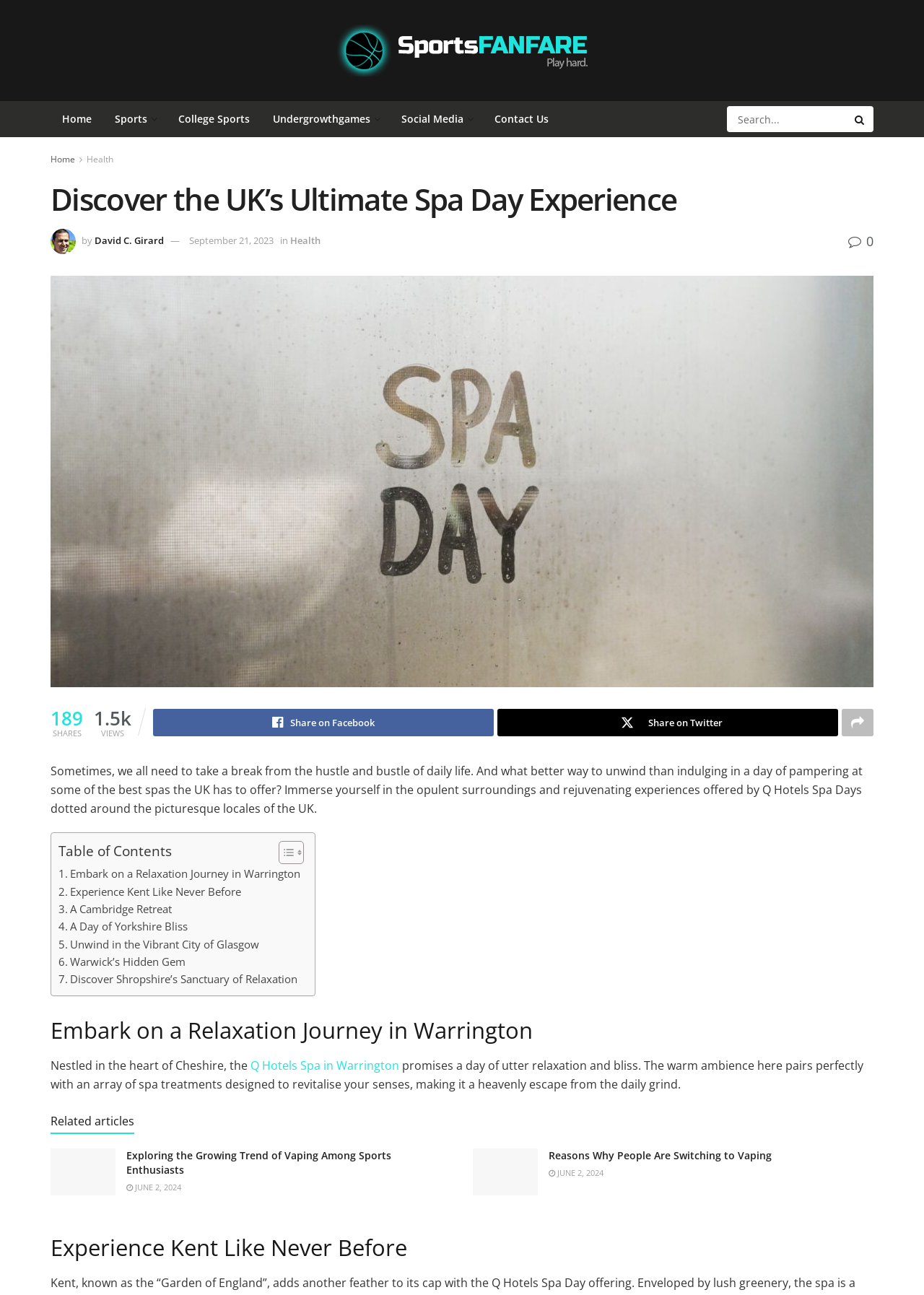Please identify the bounding box coordinates of where to click in order to follow the instruction: "Share on Facebook".

[0.166, 0.548, 0.534, 0.569]